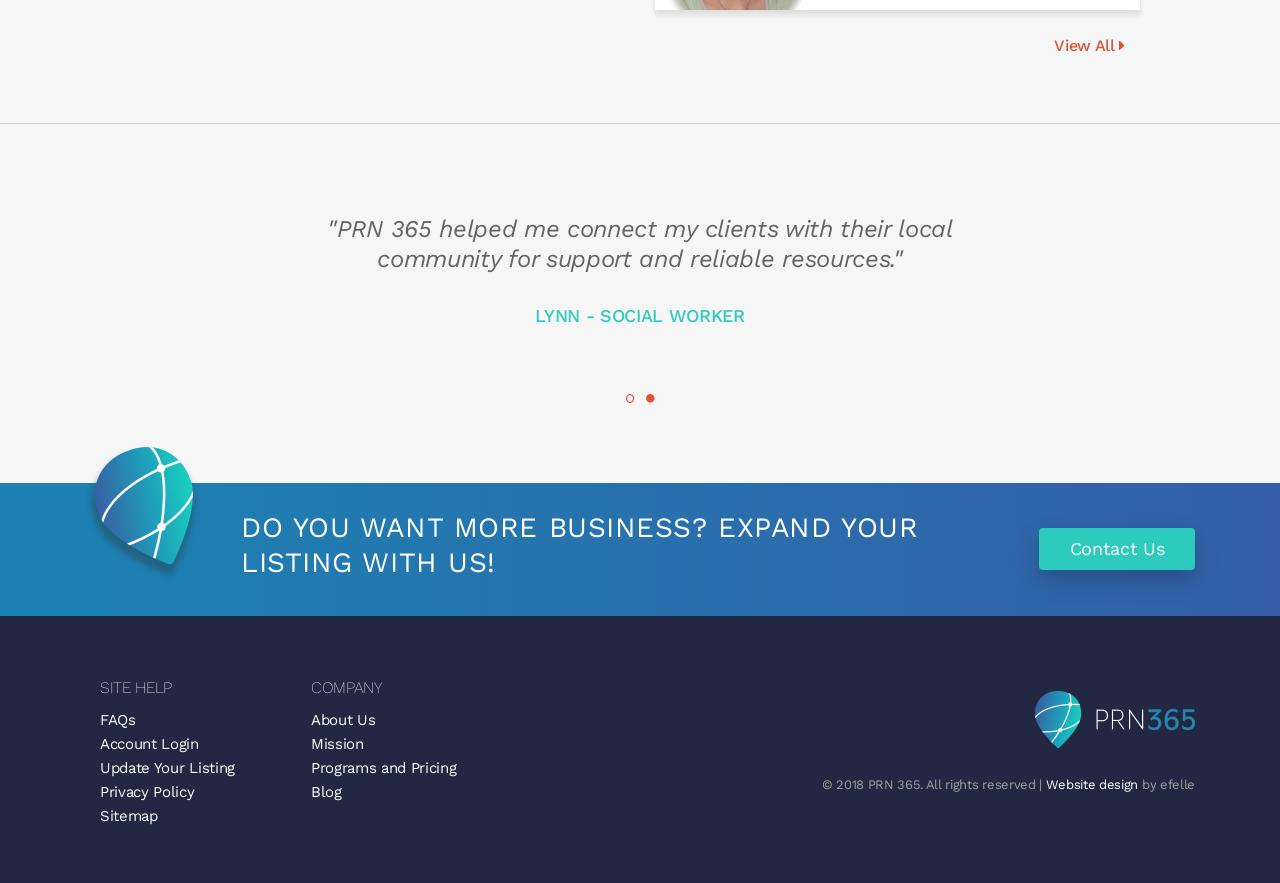Give a one-word or short phrase answer to this question: 
How many tabs are visible in the tablist?

1